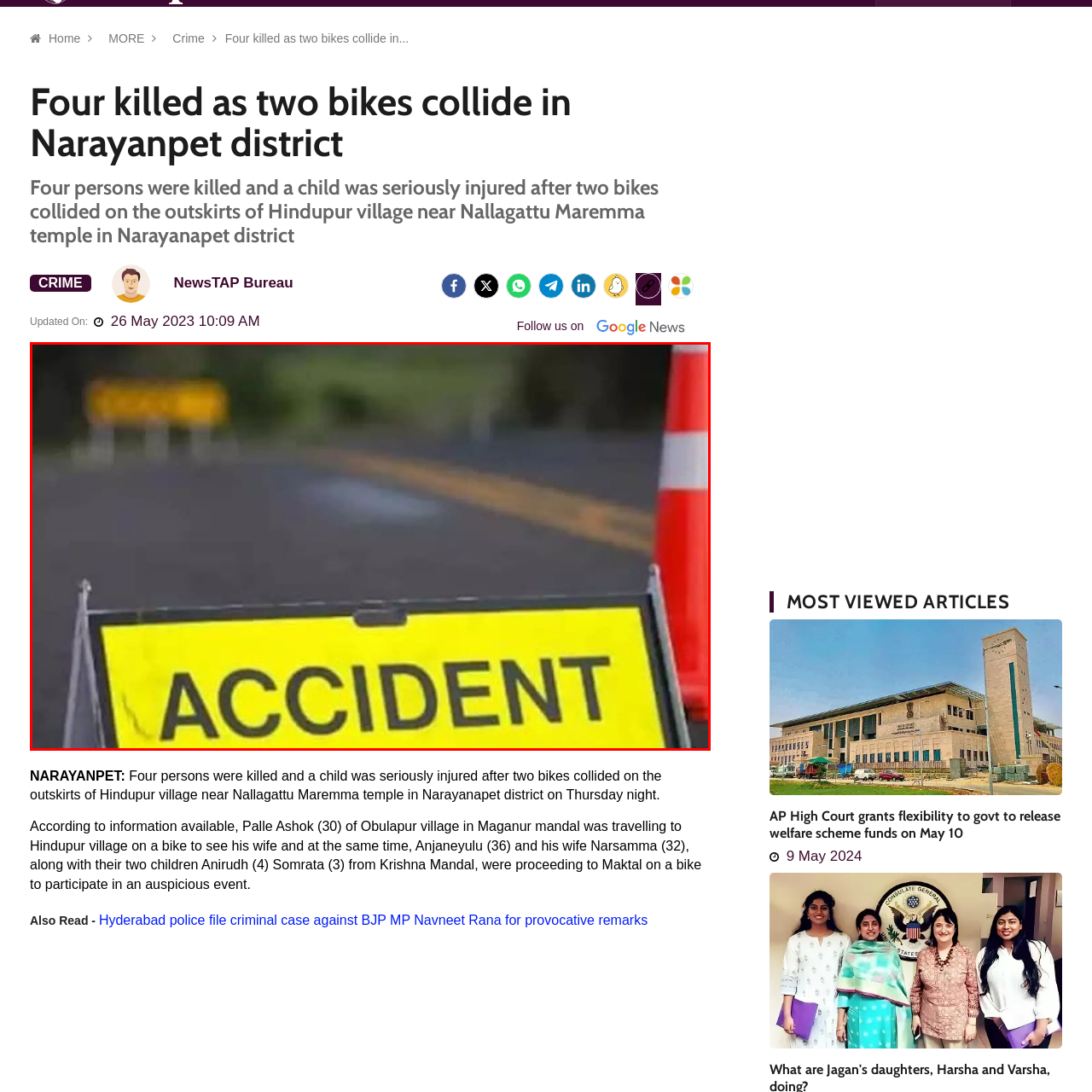Look at the image enclosed by the red boundary and give a detailed answer to the following question, grounding your response in the image's content: 
How many individuals lost their lives in the accident?

According to the news mentioned in the caption, a tragic collision involving two motorcycles in the Narayanpet district resulted in the loss of four lives and a child sustained serious injuries.